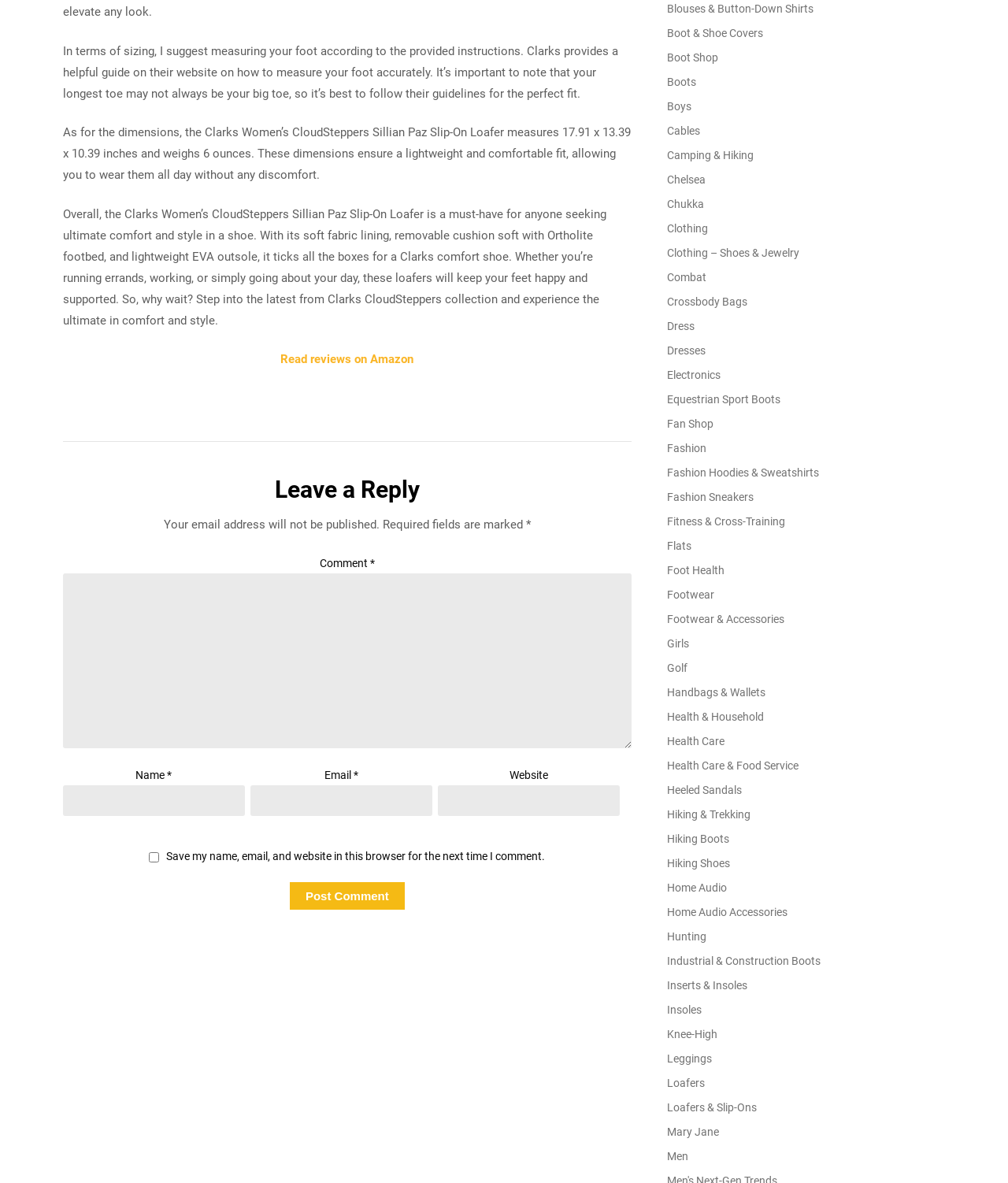What is the weight of the Clarks shoe?
Refer to the screenshot and deliver a thorough answer to the question presented.

According to the text on the webpage, the Clarks Women’s CloudSteppers Sillian Paz Slip-On Loafer weighs 6 ounces.